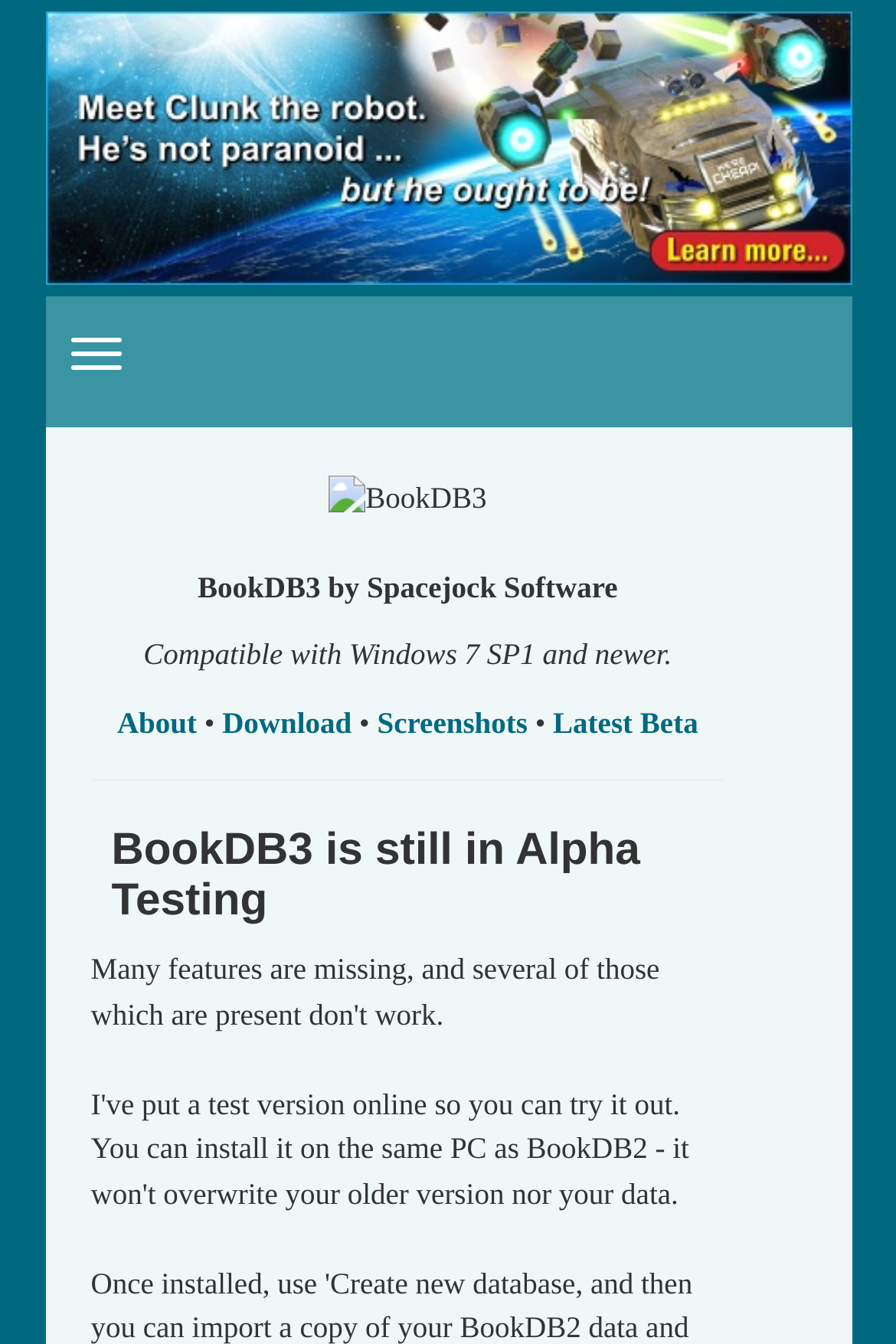Generate a comprehensive description of the contents of the webpage.

The webpage is about BookDB3, a database/library software developed by Spacejock Software. At the top, there is a link to "The Hal Spacejock series" accompanied by an image with the same name, taking up most of the top section. Below this, there is a button labeled "Toggle navigation" on the left side.

In the middle section, an image of "BookDB3" is displayed, followed by a heading that reads "BookDB3 by Spacejock Software". Below this heading, there is a line of text stating that the software is "Compatible with Windows 7 SP1 and newer." 

On the left side of the middle section, there are four links: "About", "Download", "Screenshots", and "Latest Beta", separated by bullet points. These links are aligned vertically, with the "About" link at the top and the "Latest Beta" link at the bottom.

Below the links, there is a horizontal separator line, followed by a heading that warns users that "BookDB3 is still in Alpha Testing".